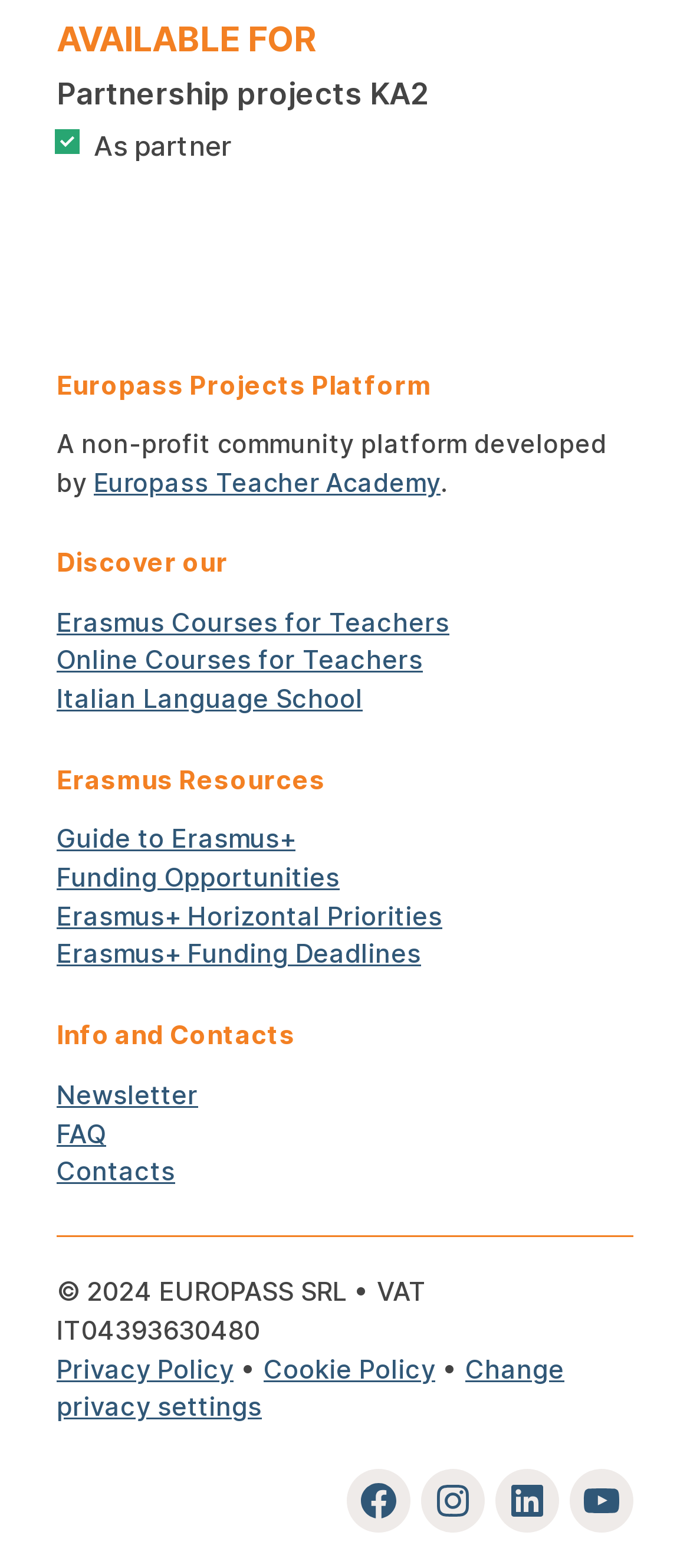Determine the bounding box coordinates (top-left x, top-left y, bottom-right x, bottom-right y) of the UI element described in the following text: Funding Opportunities

[0.082, 0.55, 0.492, 0.569]